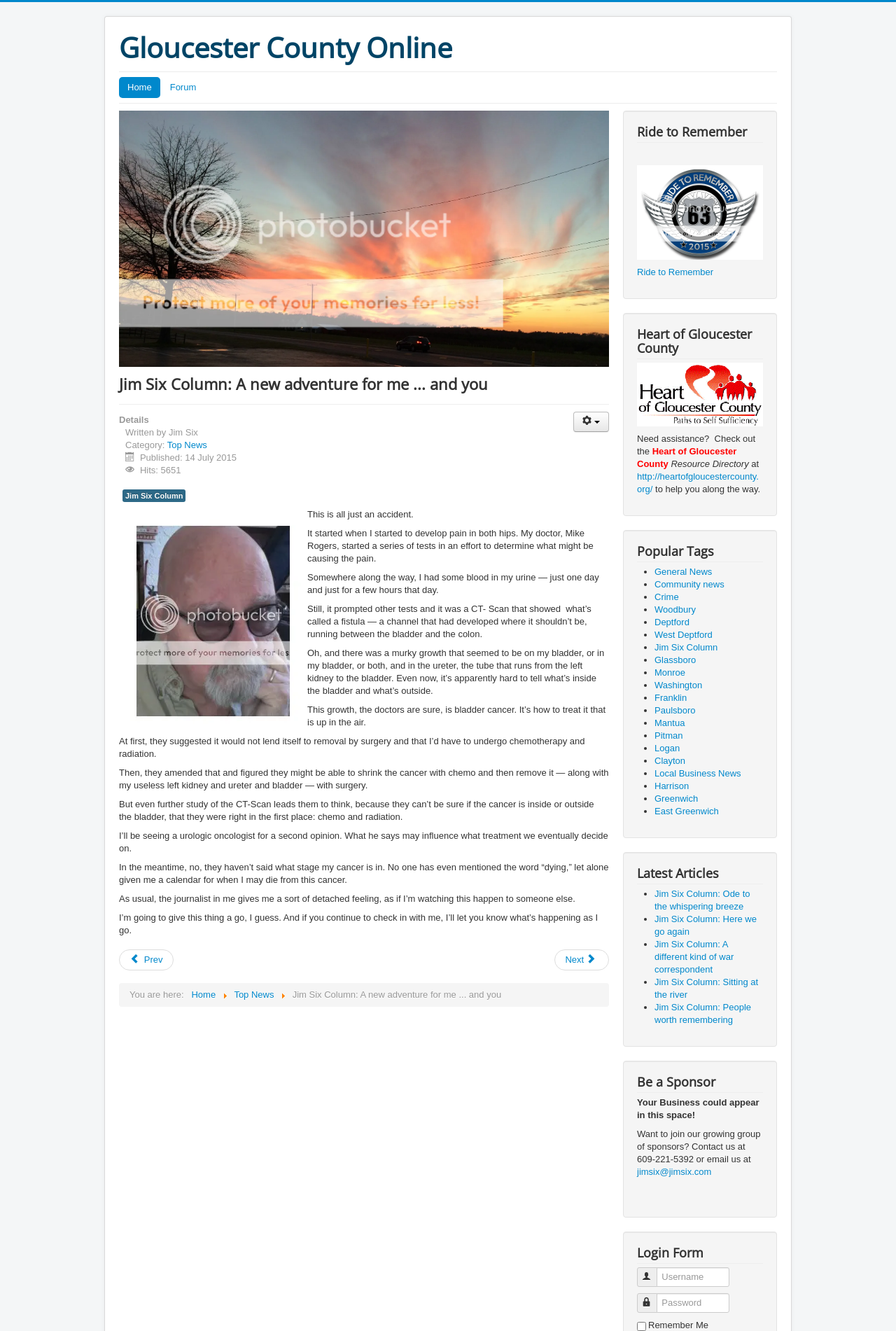Determine the bounding box coordinates of the clickable region to execute the instruction: "Click on the 'Next' link". The coordinates should be four float numbers between 0 and 1, denoted as [left, top, right, bottom].

[0.619, 0.713, 0.68, 0.729]